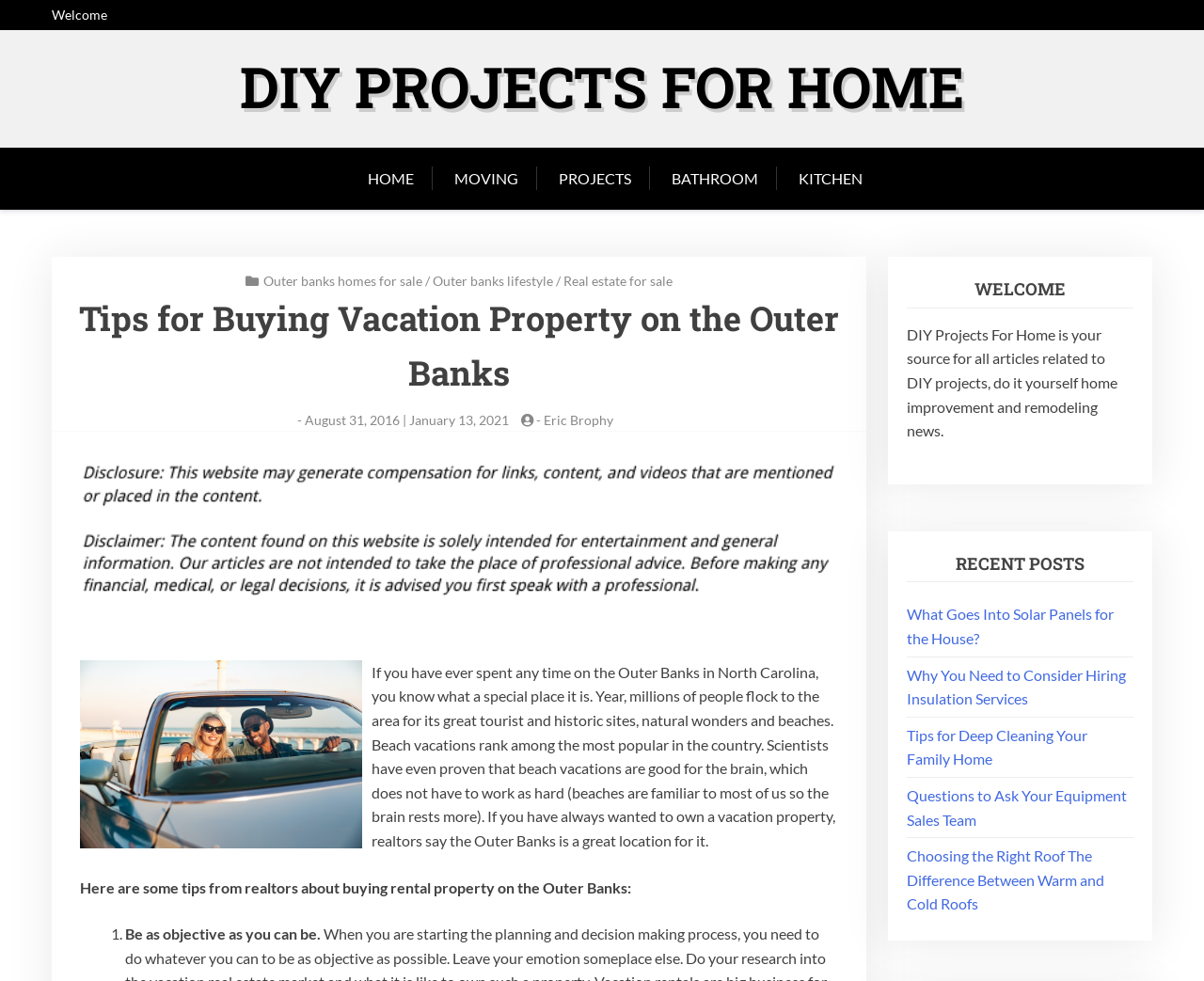Provide an in-depth caption for the contents of the webpage.

The webpage is about DIY projects for home and focuses on tips for buying vacation property on the Outer Banks in North Carolina. At the top, there is a welcome message and a heading that reads "DIY PROJECTS FOR HOME" with a link to the same title. Below this, there are six links to different categories: HOME, MOVING, PROJECTS, BATHROOM, KITCHEN, and others.

On the left side, there is a section with a heading "Tips for Buying Vacation Property on the Outer Banks" and a subheading with the date "August 31, 2016 | January 13, 2021" and the author's name "Eric Brophy". Below this, there are two images, one of which is related to Outer Banks realtors.

The main content of the webpage is a text that describes the Outer Banks as a special place with great tourist and historic sites, natural wonders, and beaches. It also mentions that beach vacations are good for the brain. The text then provides tips from realtors about buying rental property on the Outer Banks, including being objective and considering various factors.

On the right side, there is a section with a heading "WELCOME" and a paragraph that describes DIY Projects For Home as a source for DIY projects, home improvement, and remodeling news. Below this, there is a section with a heading "RECENT POSTS" that lists five links to different articles, including "What Goes Into Solar Panels for the House?", "Why You Need to Consider Hiring Insulation Services", and others.